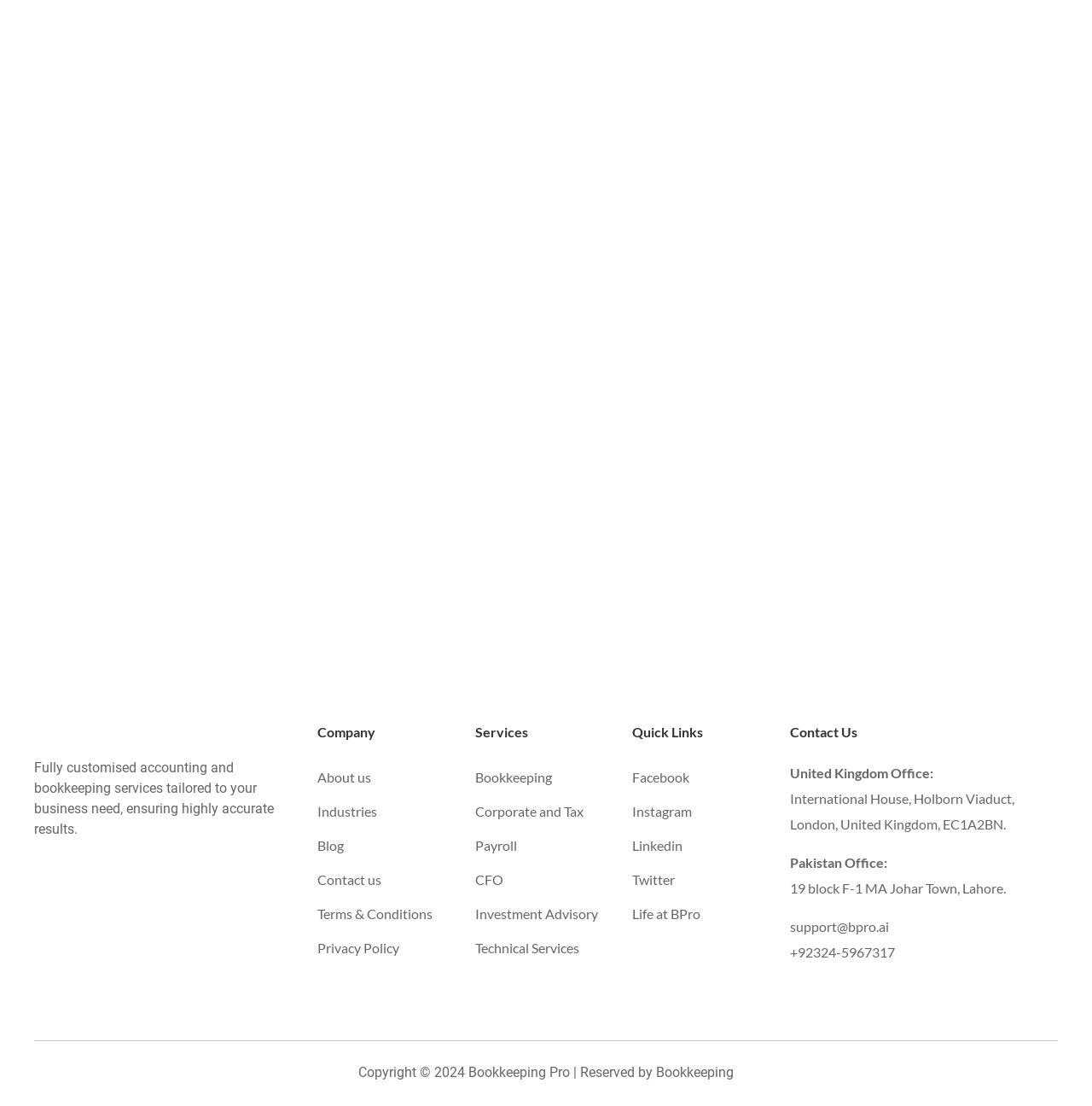Give a concise answer of one word or phrase to the question: 
How many offices does BPro have?

Two